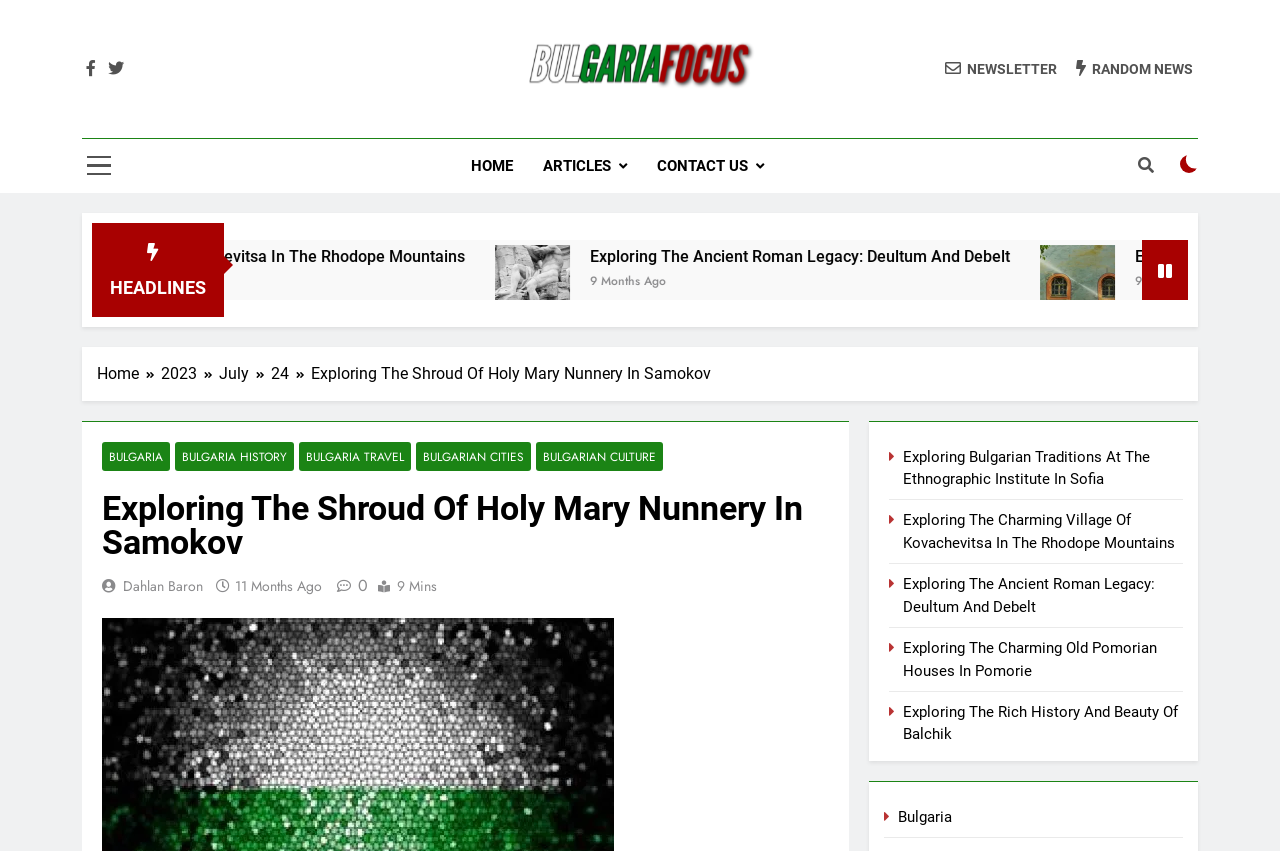Determine the bounding box coordinates of the region I should click to achieve the following instruction: "View the Bulgaria Focus image". Ensure the bounding box coordinates are four float numbers between 0 and 1, i.e., [left, top, right, bottom].

[0.41, 0.047, 0.59, 0.106]